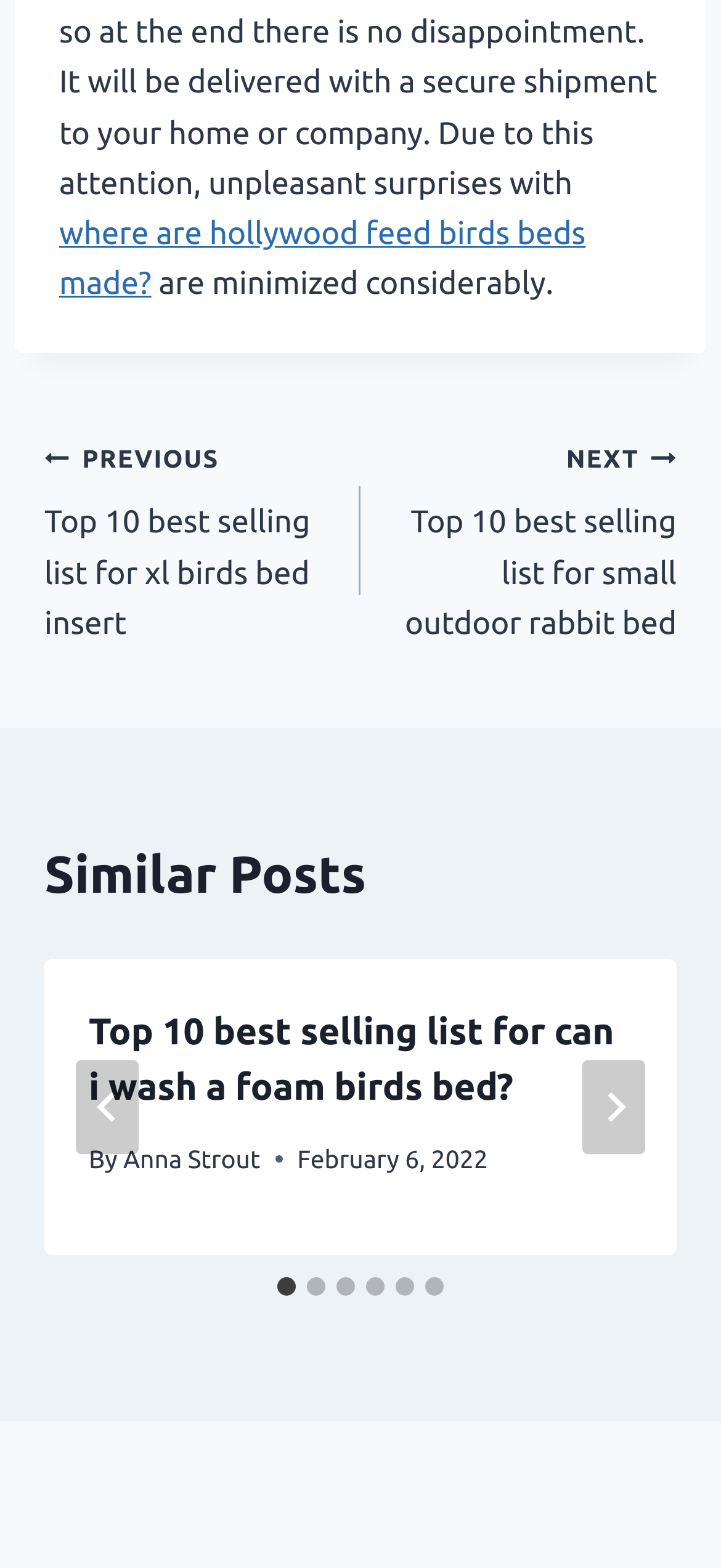Locate the bounding box coordinates of the area that needs to be clicked to fulfill the following instruction: "Select the 'Go to slide 2' tab". The coordinates should be in the format of four float numbers between 0 and 1, namely [left, top, right, bottom].

[0.426, 0.815, 0.451, 0.827]